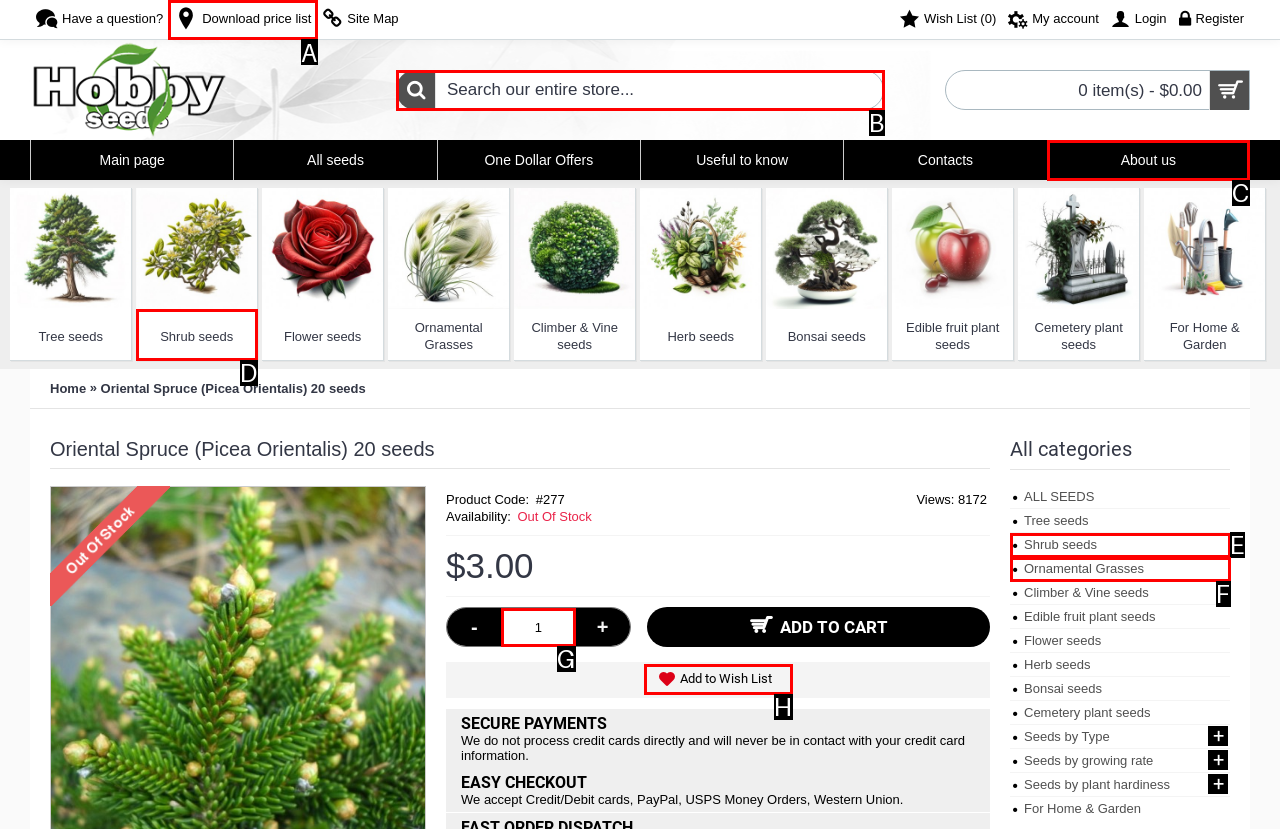Point out the HTML element I should click to achieve the following task: Download price list Provide the letter of the selected option from the choices.

A